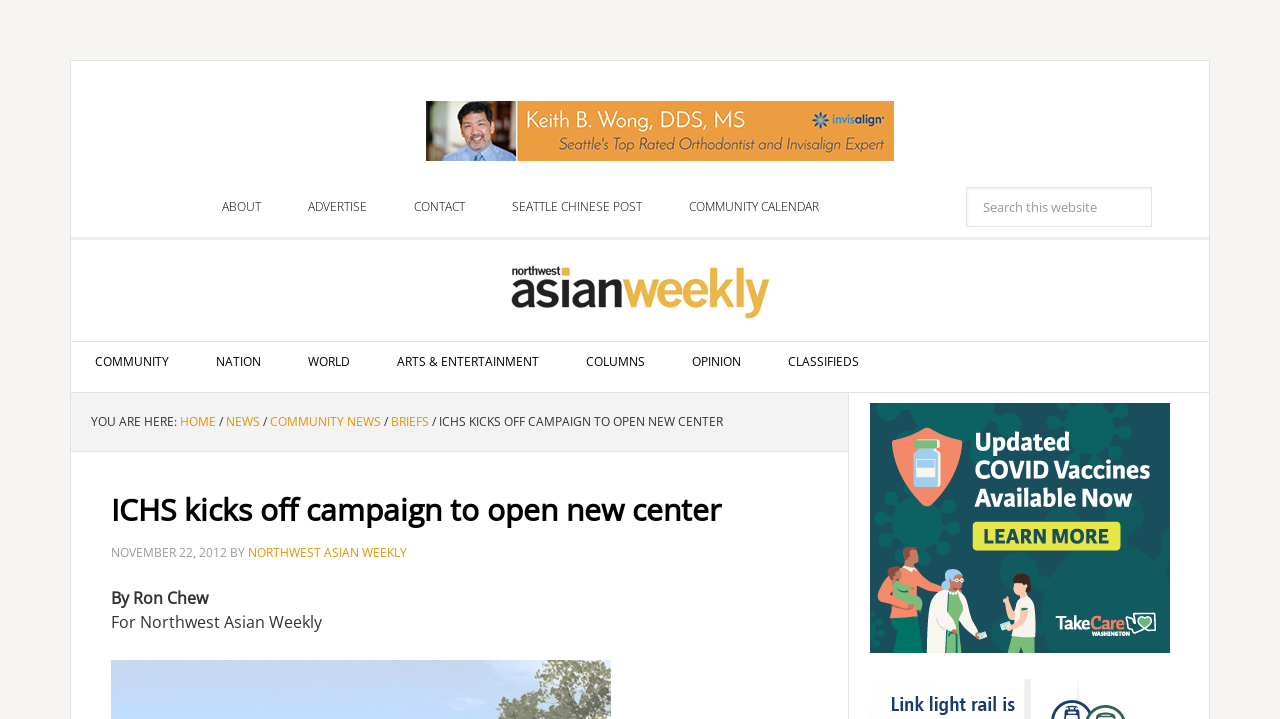Identify the coordinates of the bounding box for the element that must be clicked to accomplish the instruction: "Go to ABOUT page".

[0.155, 0.26, 0.223, 0.316]